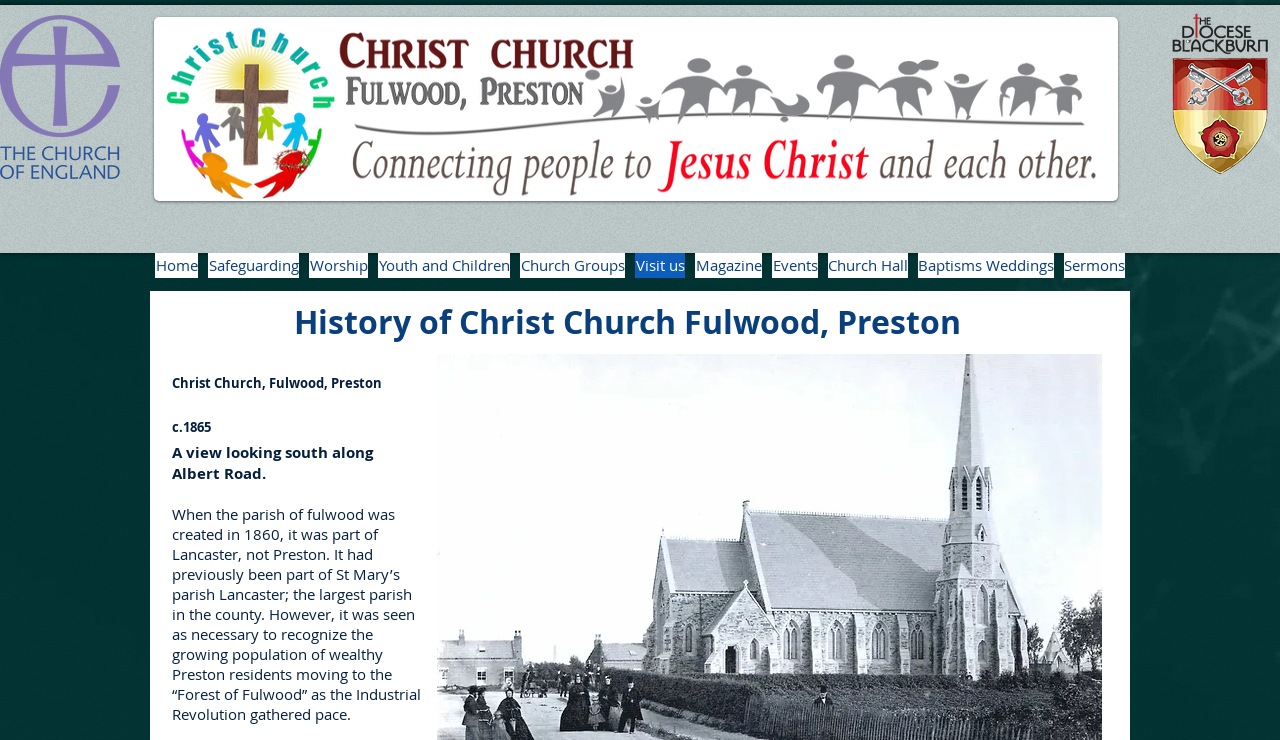Determine the bounding box coordinates of the clickable element to complete this instruction: "Read about Christ Church, Fulwood, Preston c.1865". Provide the coordinates in the format of four float numbers between 0 and 1, [left, top, right, bottom].

[0.134, 0.478, 0.33, 0.597]